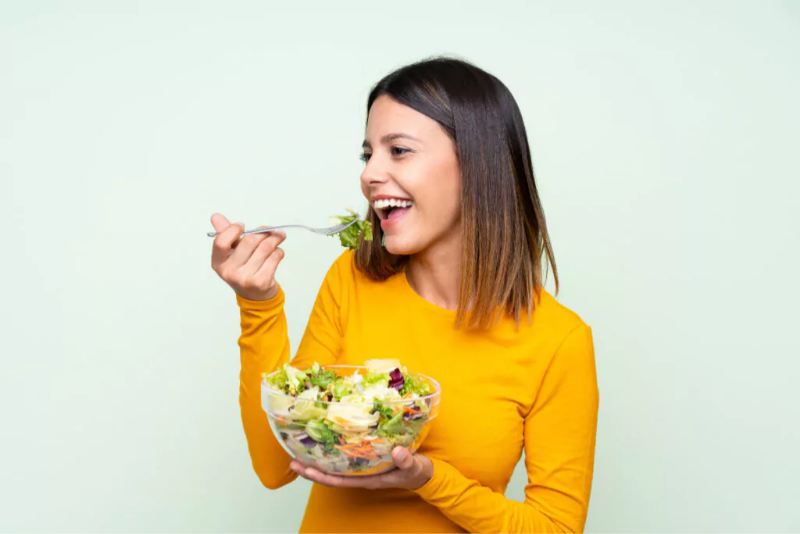Elaborate on the elements present in the image.

In this vibrant and engaging image, a woman in a bright yellow shirt joyfully enjoys a fresh salad. She holds a clear bowl filled with a colorful assortment of greens, vegetables, and perhaps some toppings, as she takes a bite of leafy greens with a fork. Her smile reflects the delight of savoring a nutritious meal, embodying the theme of enhancing flavor and nutrition in salad dressings. The soft pastel background complements her joyful demeanor, creating an inviting and uplifting atmosphere that encourages healthy eating habits. This image emphasizes the importance of fresh ingredients and the joy of adding flavor to everyday meals, especially through homemade dressings.